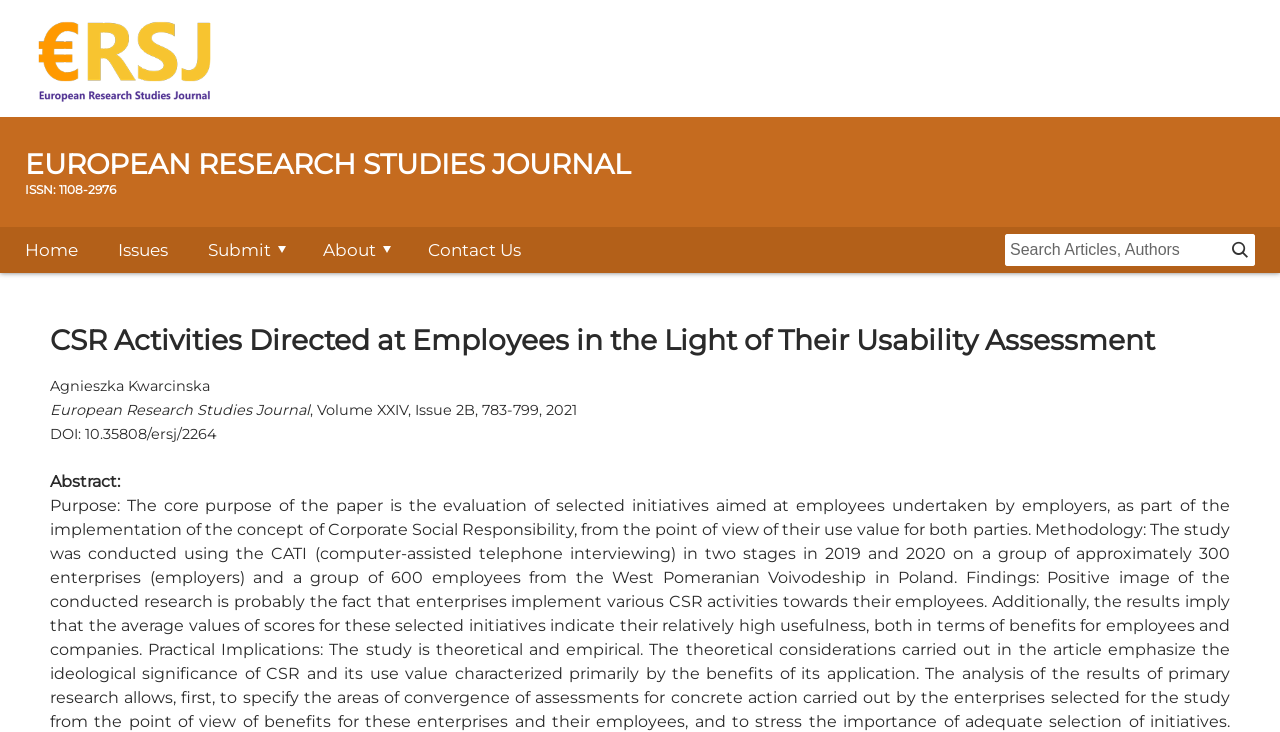Who is the author of the article?
Look at the image and respond to the question as thoroughly as possible.

I searched for the author's name on the webpage and found it in the static text element, which is 'Agnieszka Kwarcinska'.